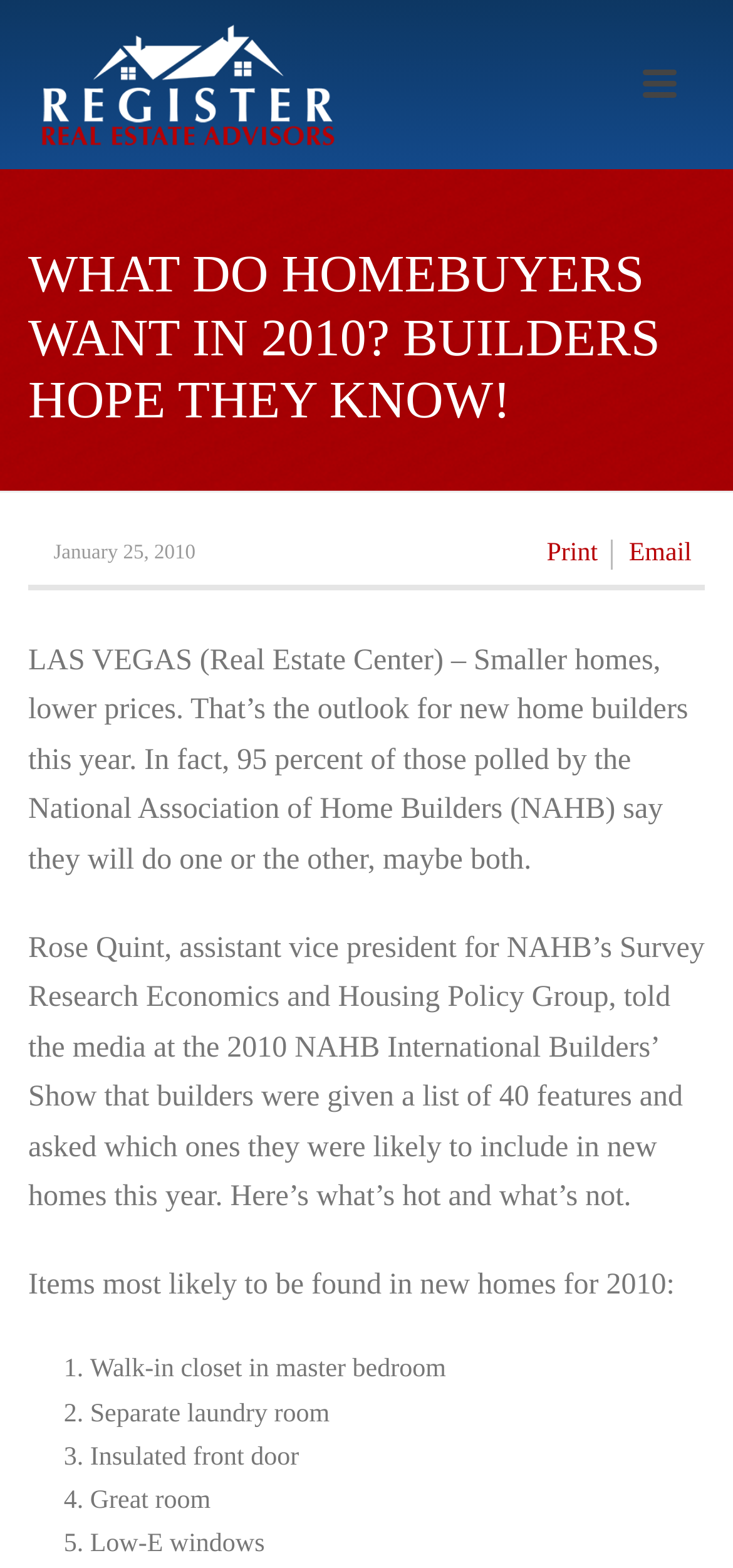Please analyze the image and provide a thorough answer to the question:
What is the location mentioned in the article?

The article mentions LAS VEGAS as the location, specifically referring to the Real Estate Center.